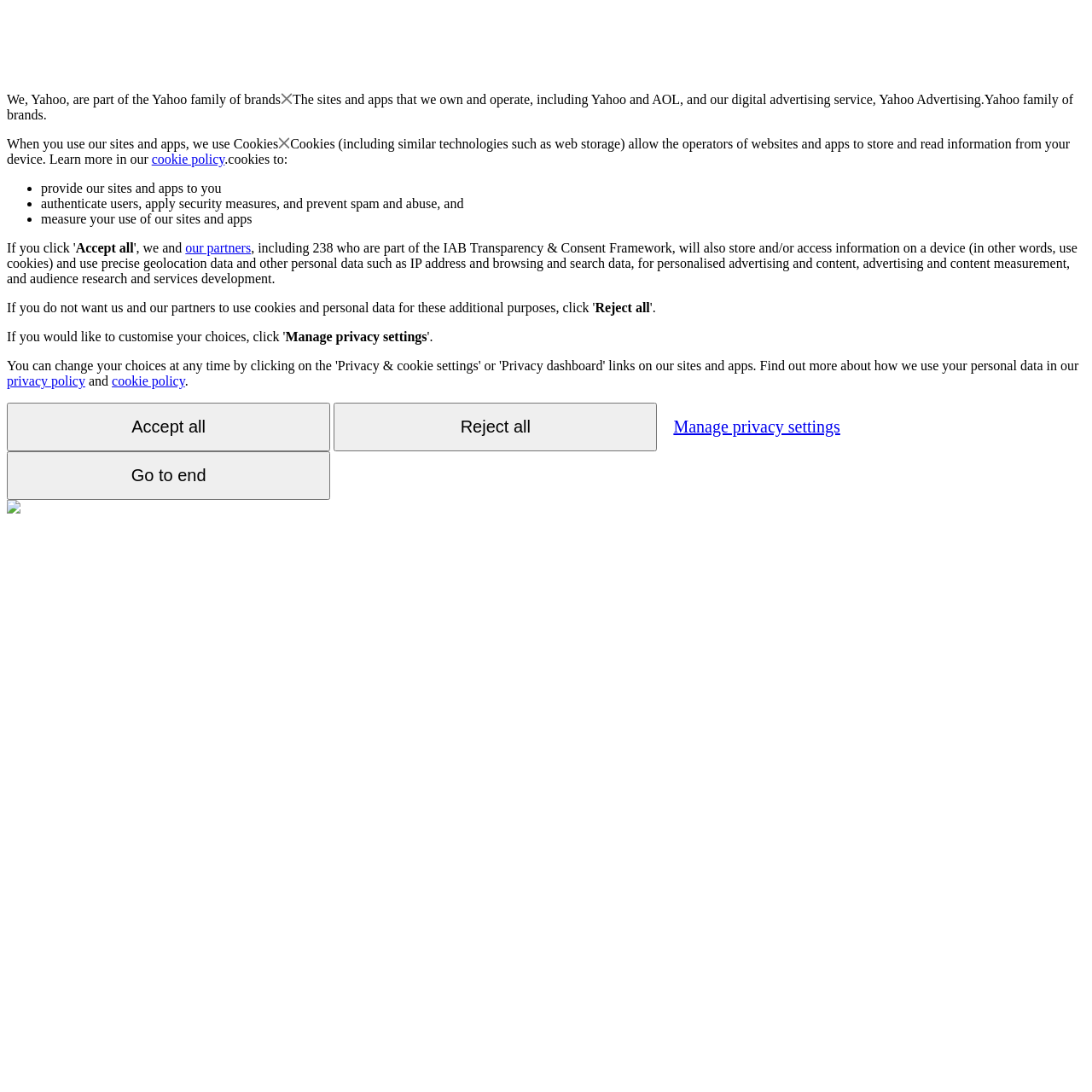Please indicate the bounding box coordinates of the element's region to be clicked to achieve the instruction: "Go to the 'privacy policy'". Provide the coordinates as four float numbers between 0 and 1, i.e., [left, top, right, bottom].

[0.006, 0.342, 0.078, 0.355]